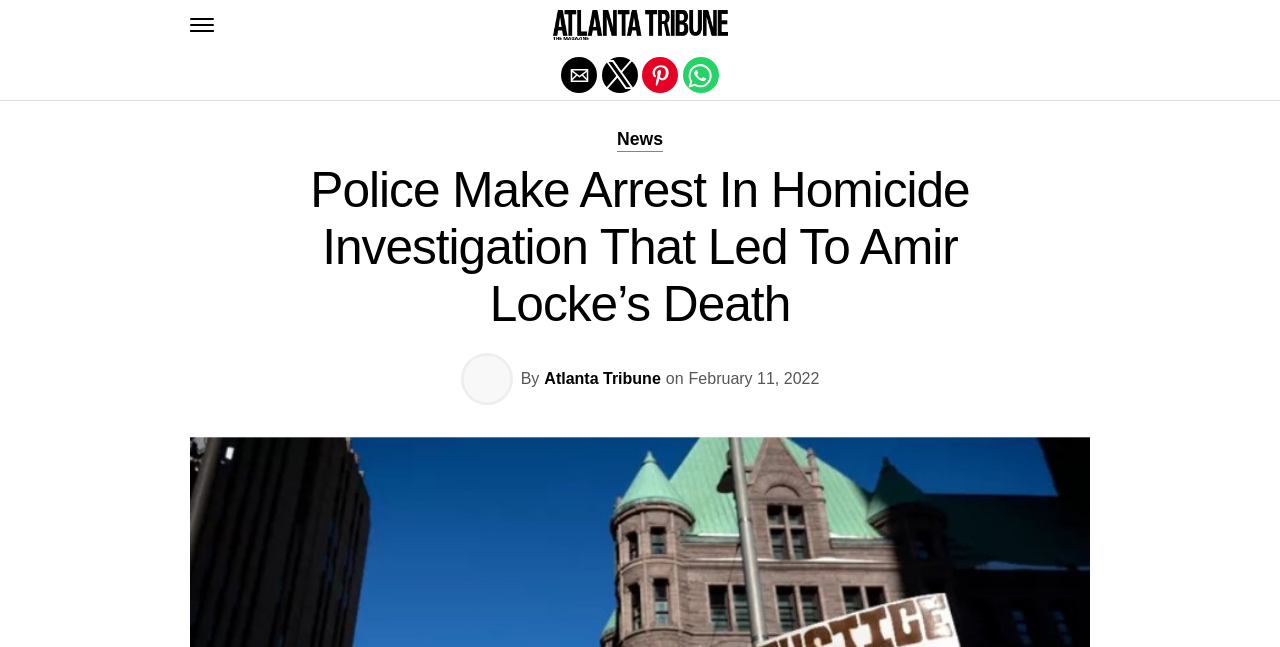What is the date of the news article? Examine the screenshot and reply using just one word or a brief phrase.

February 11, 2022